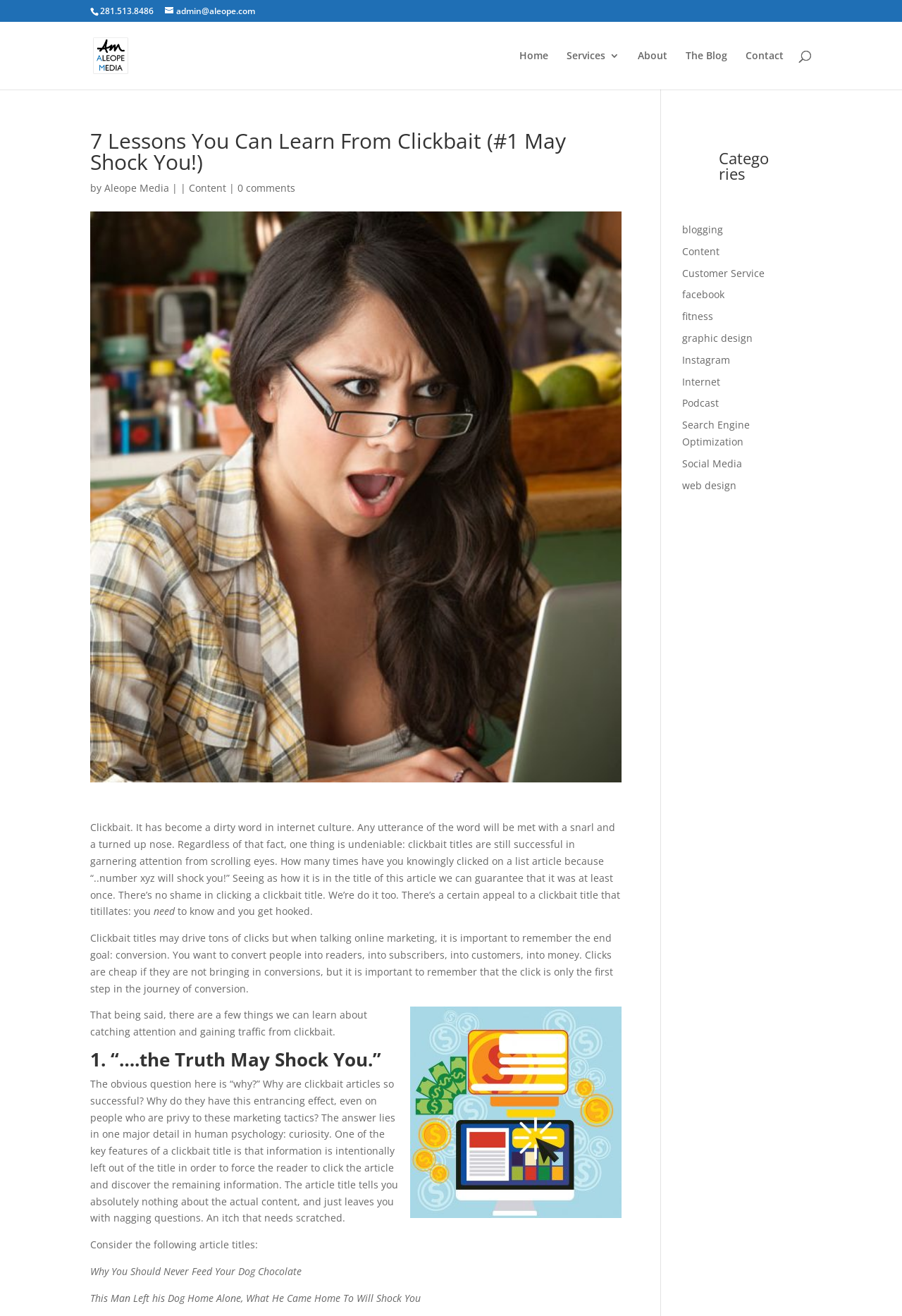Based on what you see in the screenshot, provide a thorough answer to this question: What is the phone number at the top of the page?

The phone number can be found at the top of the page, which is 281.513.8486. This is likely the contact number for Aleope Media.